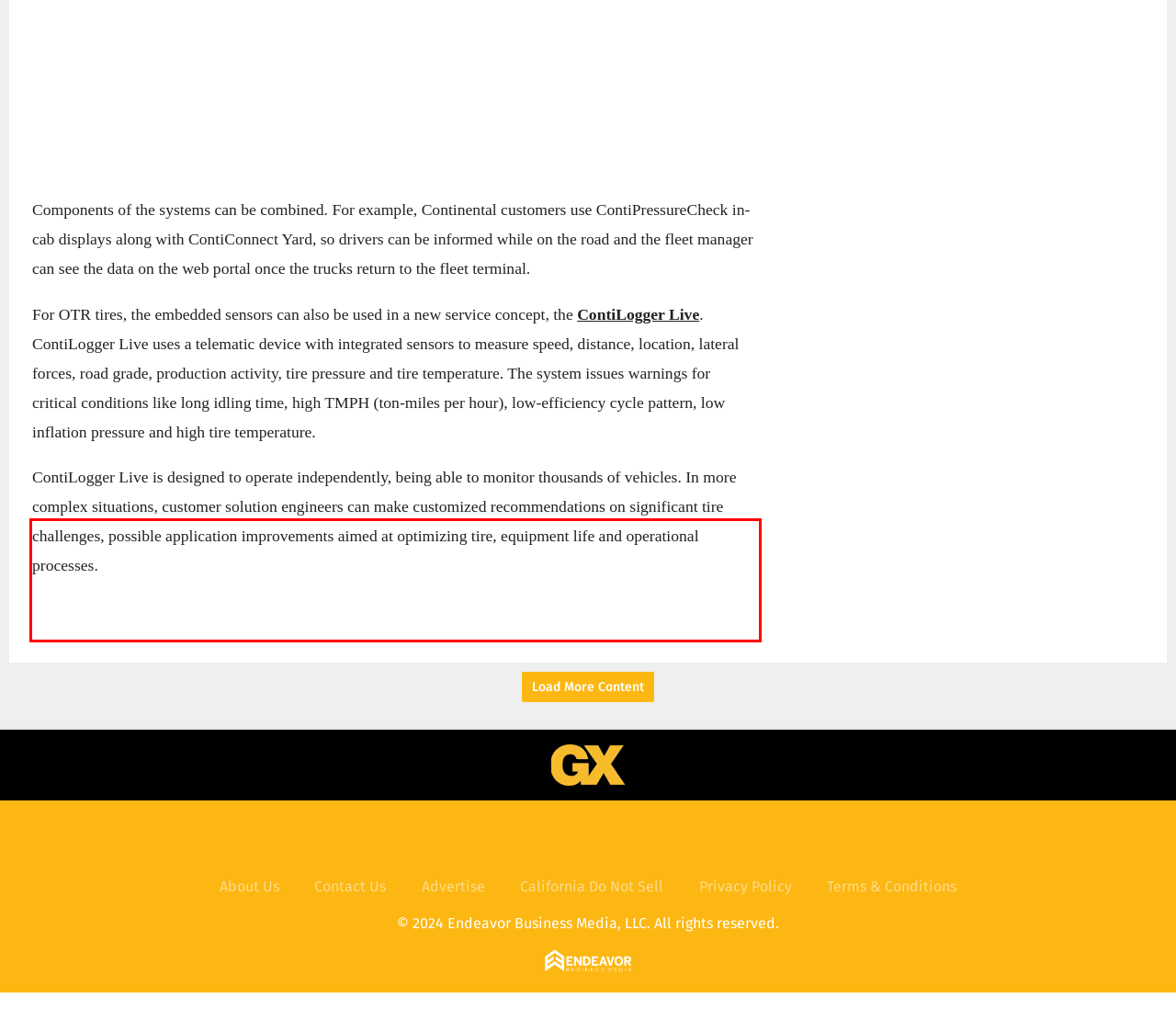You have a webpage screenshot with a red rectangle surrounding a UI element. Extract the text content from within this red bounding box.

ContiLogger Live is designed to operate independently, being able to monitor thousands of vehicles. In more complex situations, customer solution engineers can make customized recommendations on significant tire challenges, possible application improvements aimed at optimizing tire, equipment life and operational processes.